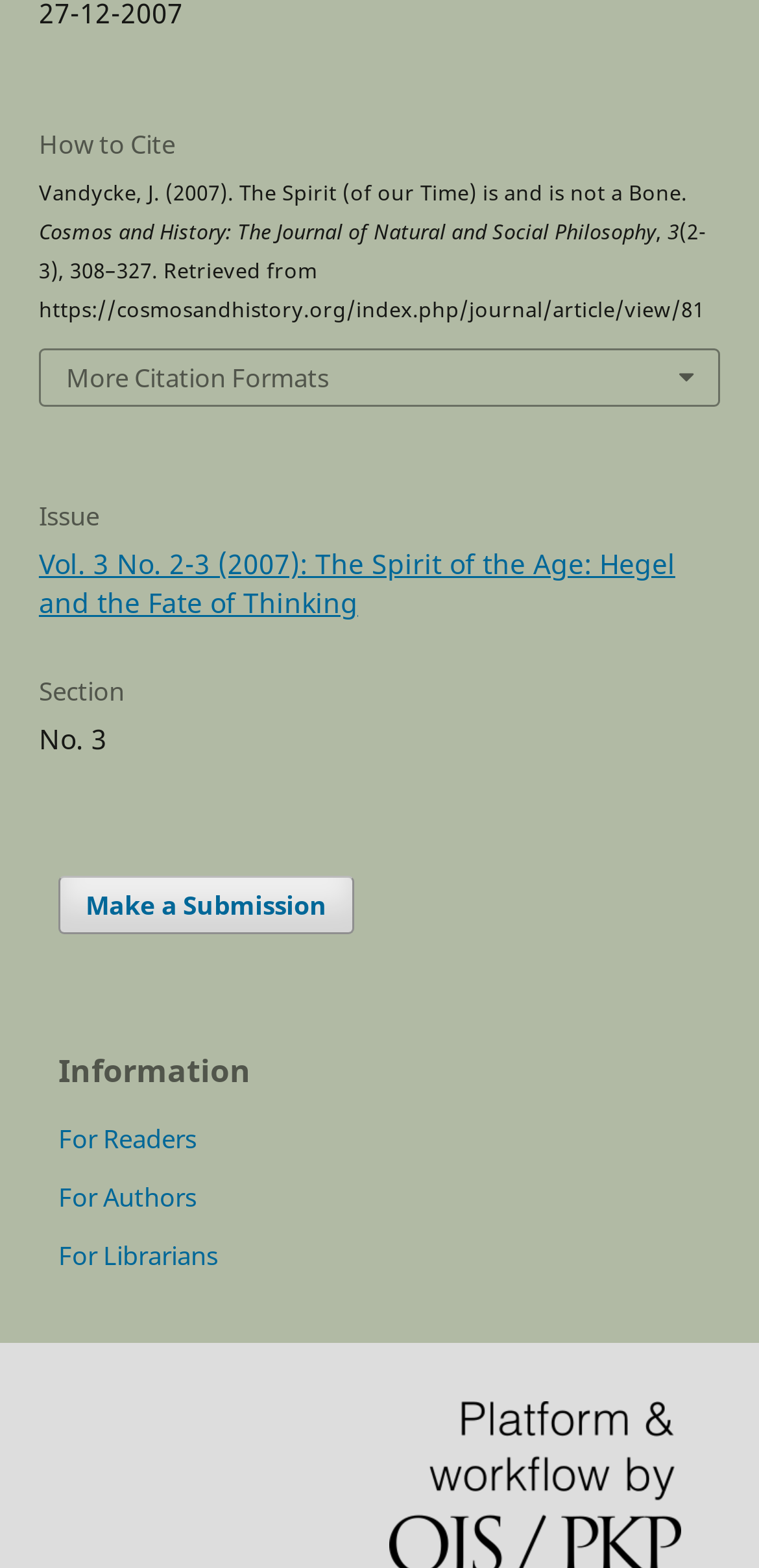Provide a short answer using a single word or phrase for the following question: 
How many citation formats are available?

More than one